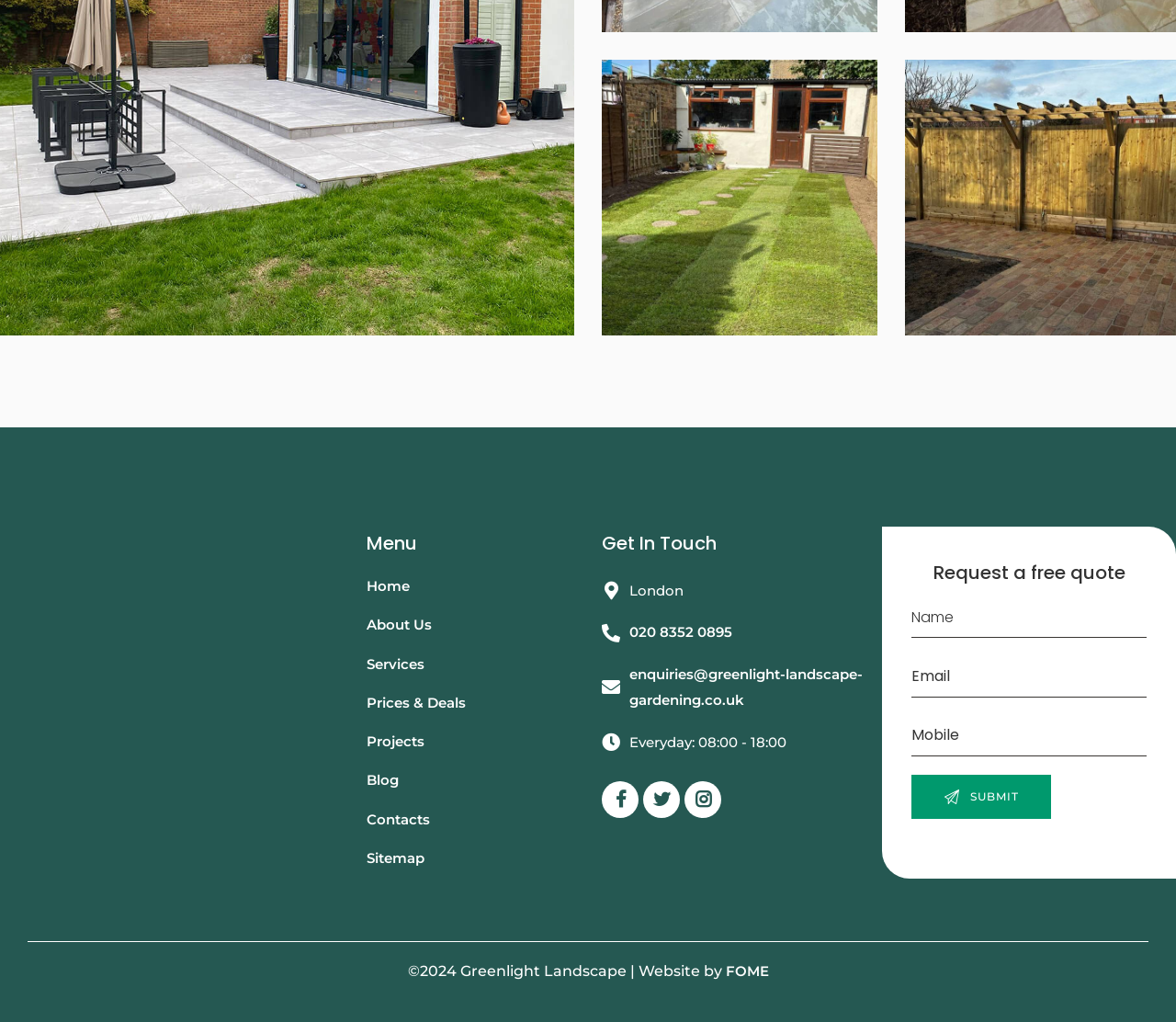What is the phone number?
Provide a one-word or short-phrase answer based on the image.

020 8352 0895